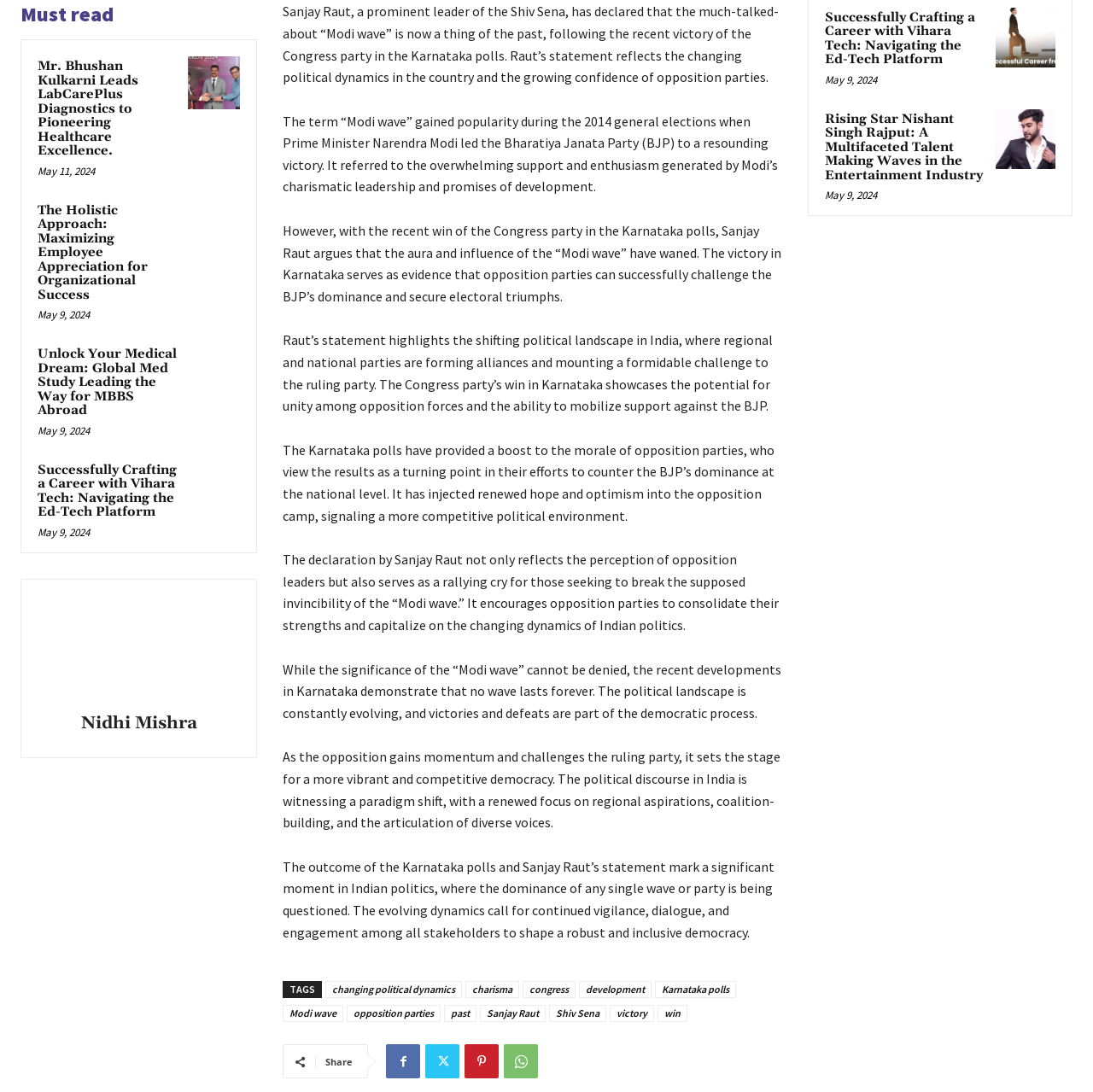Indicate the bounding box coordinates of the element that needs to be clicked to satisfy the following instruction: "Read the article about Mr. Bhushan Kulkarni". The coordinates should be four float numbers between 0 and 1, i.e., [left, top, right, bottom].

[0.034, 0.055, 0.164, 0.145]